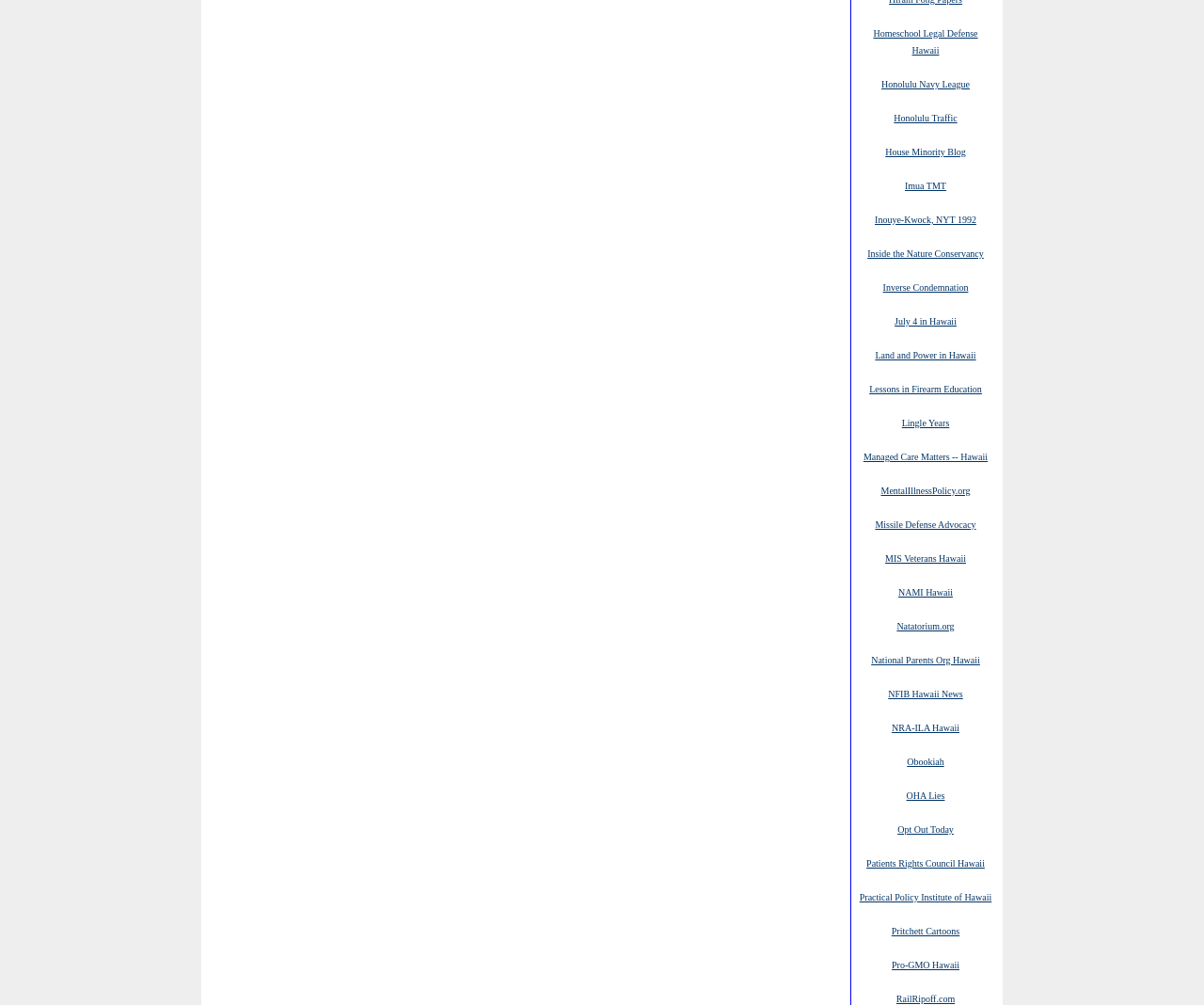Please specify the coordinates of the bounding box for the element that should be clicked to carry out this instruction: "check Inouye-Kwock, NYT 1992". The coordinates must be four float numbers between 0 and 1, formatted as [left, top, right, bottom].

[0.727, 0.212, 0.811, 0.225]